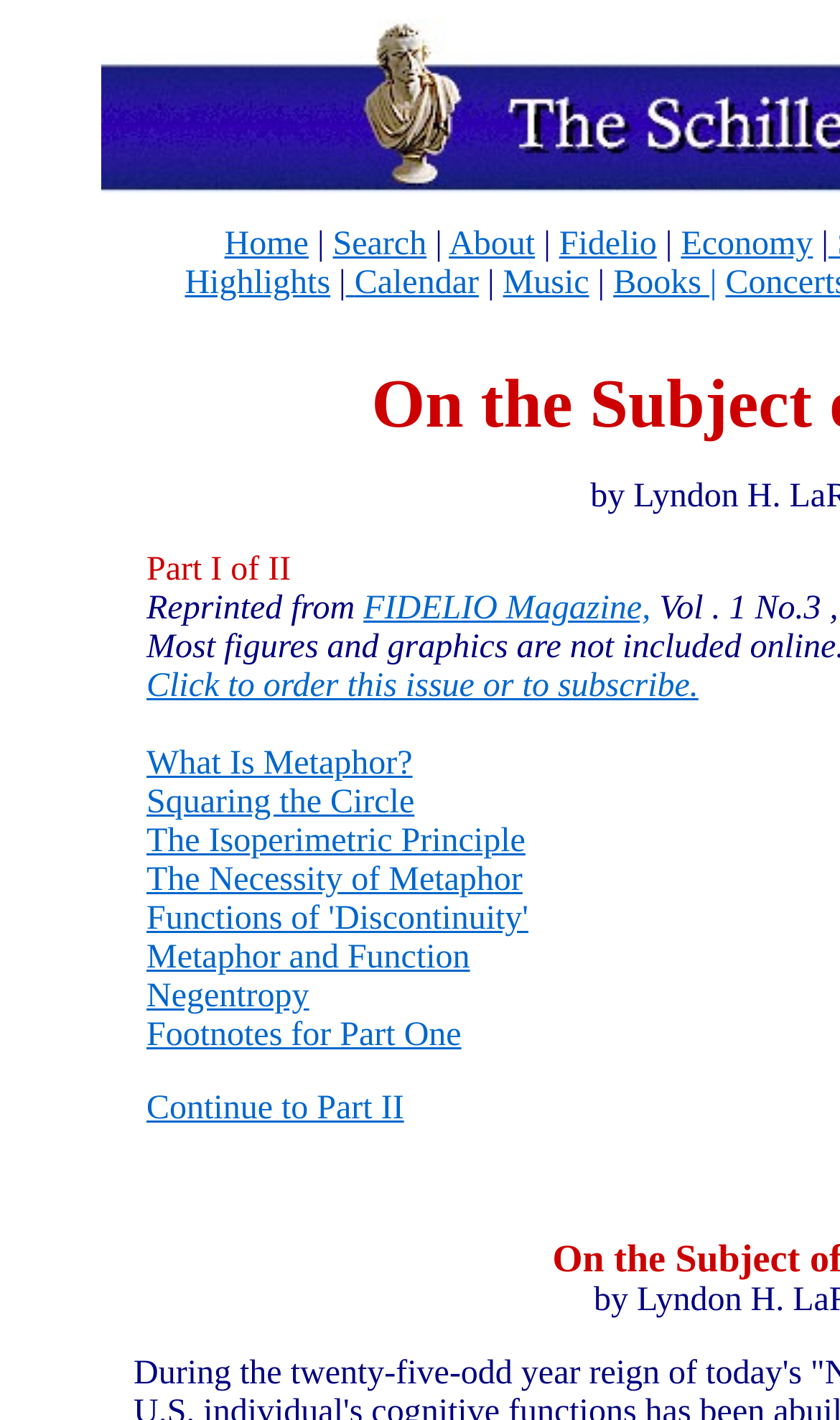Identify the bounding box coordinates of the region I need to click to complete this instruction: "Read the article What Is Metaphor?".

[0.174, 0.525, 0.491, 0.551]